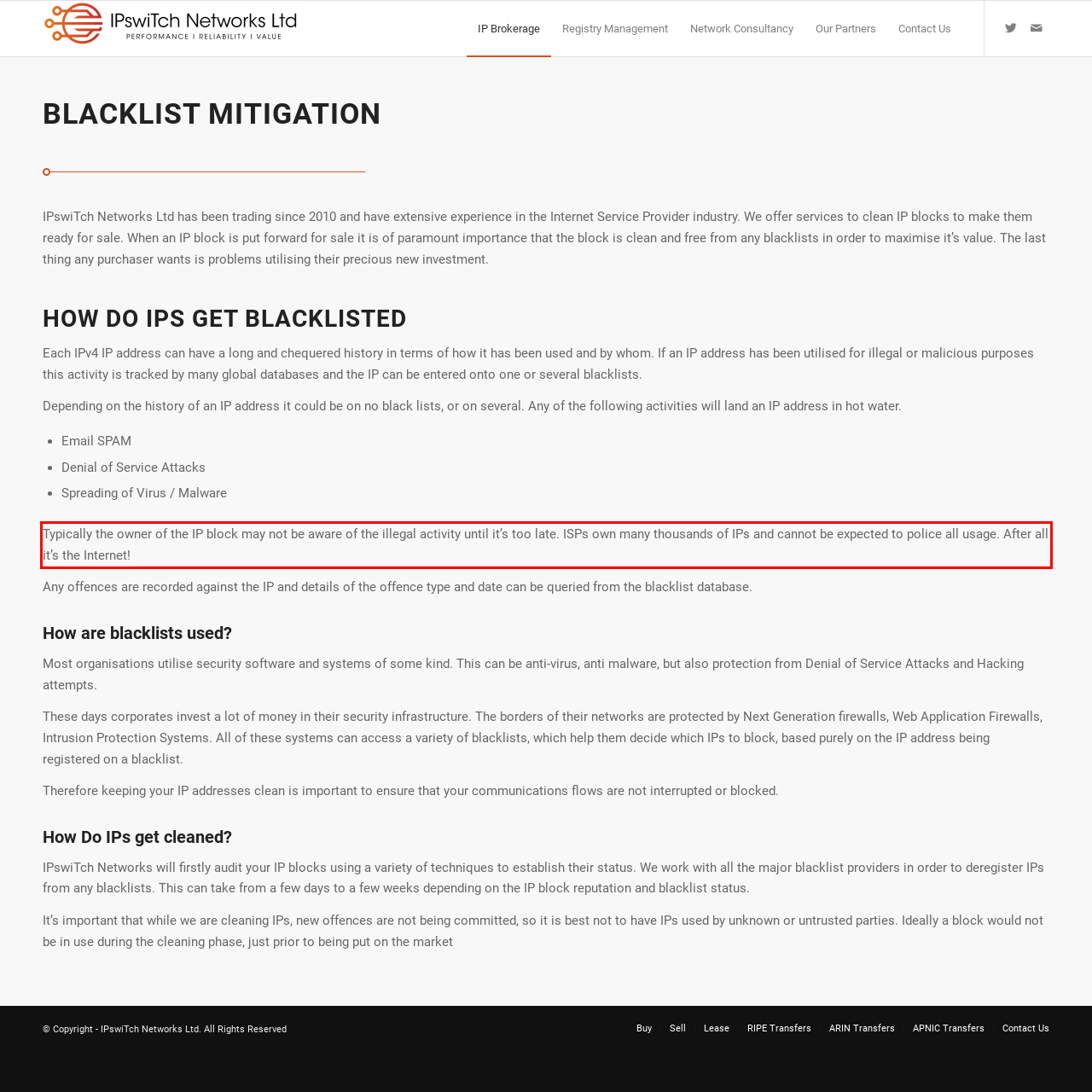Examine the screenshot of the webpage, locate the red bounding box, and perform OCR to extract the text contained within it.

Typically the owner of the IP block may not be aware of the illegal activity until it’s too late. ISPs own many thousands of IPs and cannot be expected to police all usage. After all it’s the Internet!